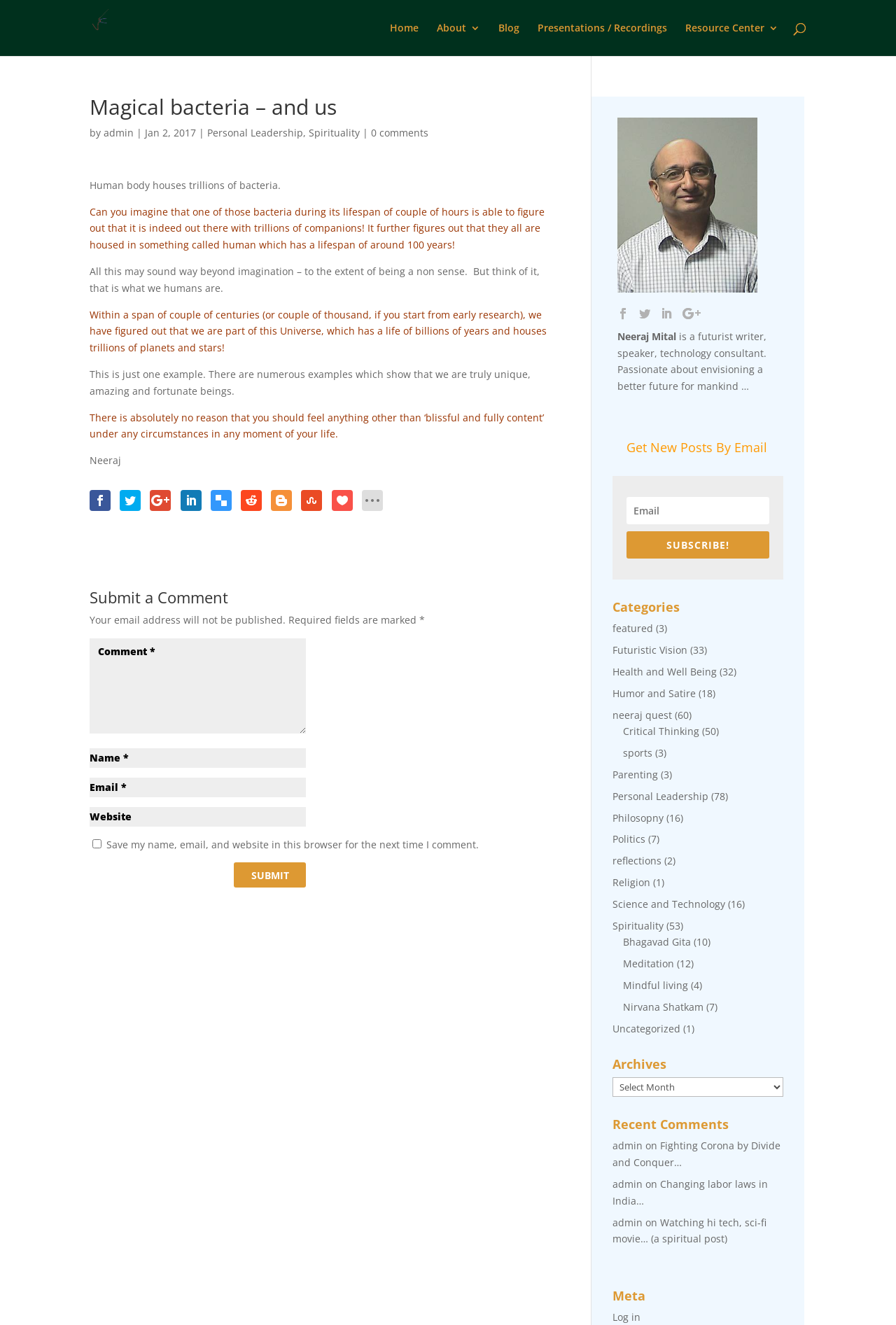Provide a short answer using a single word or phrase for the following question: 
What is the purpose of the comment section?

To submit a comment